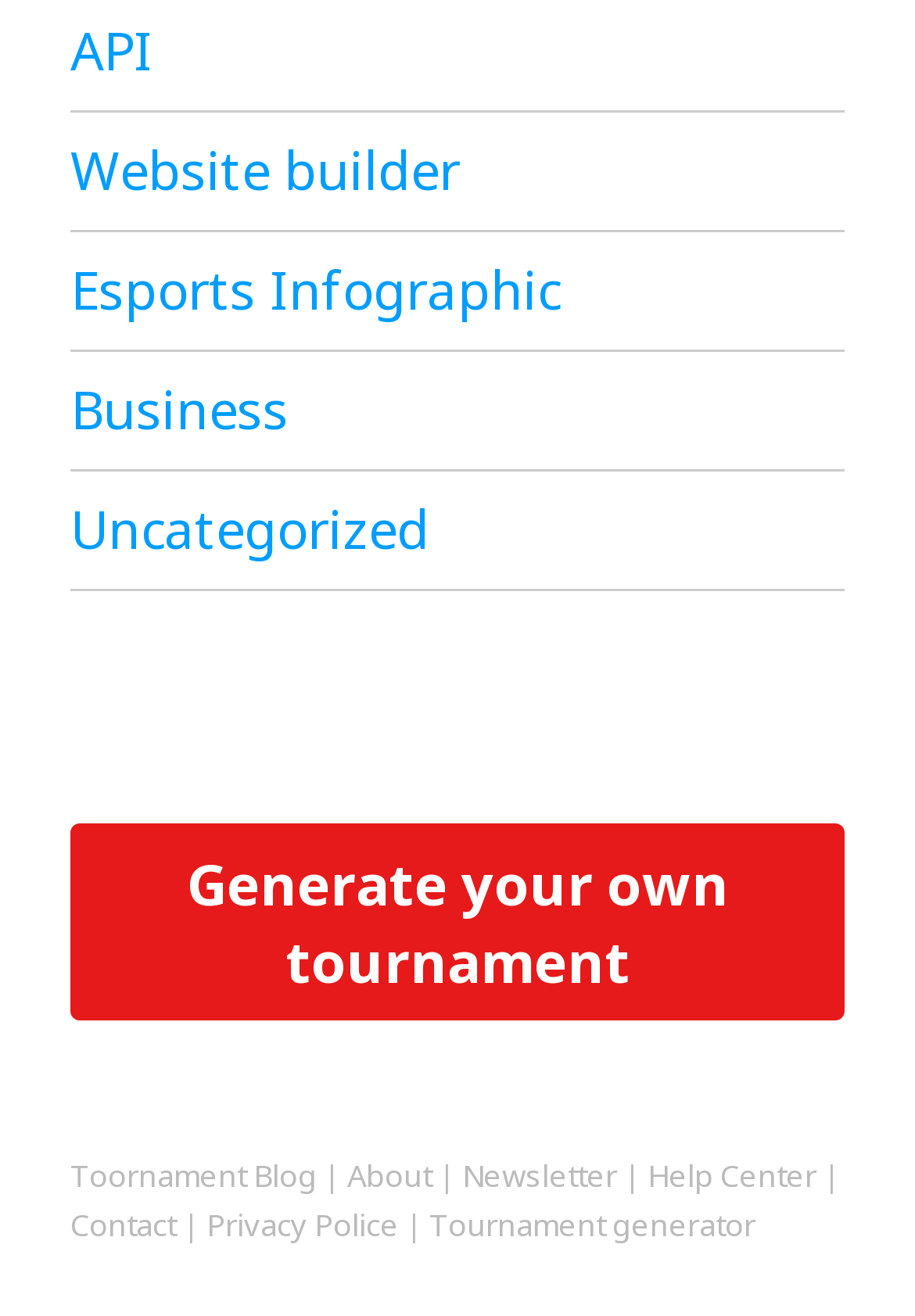Find the bounding box coordinates of the area to click in order to follow the instruction: "Visit the Toornament Blog".

[0.077, 0.877, 0.346, 0.909]